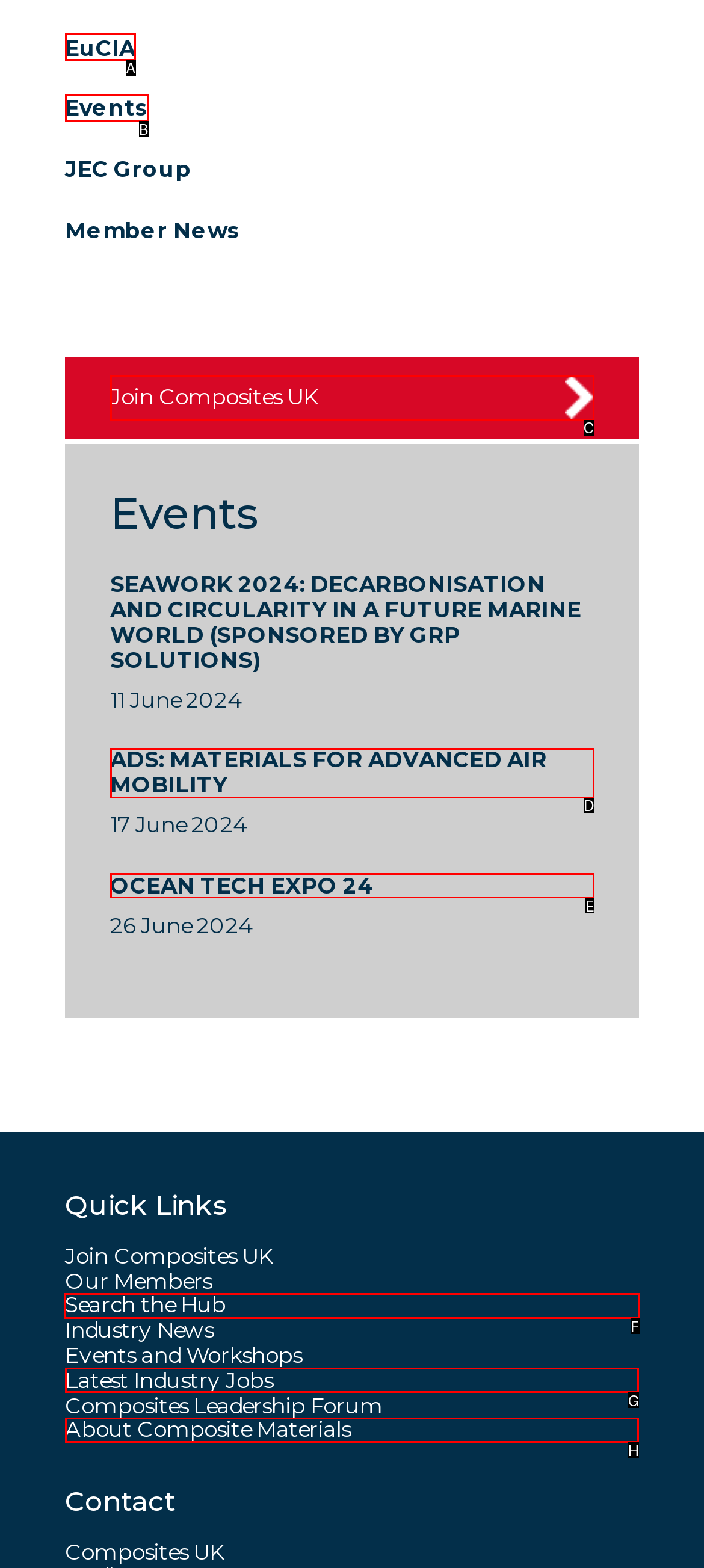Tell me the letter of the UI element to click in order to accomplish the following task: Click on the link to All Bank Branches in 30093
Answer with the letter of the chosen option from the given choices directly.

None